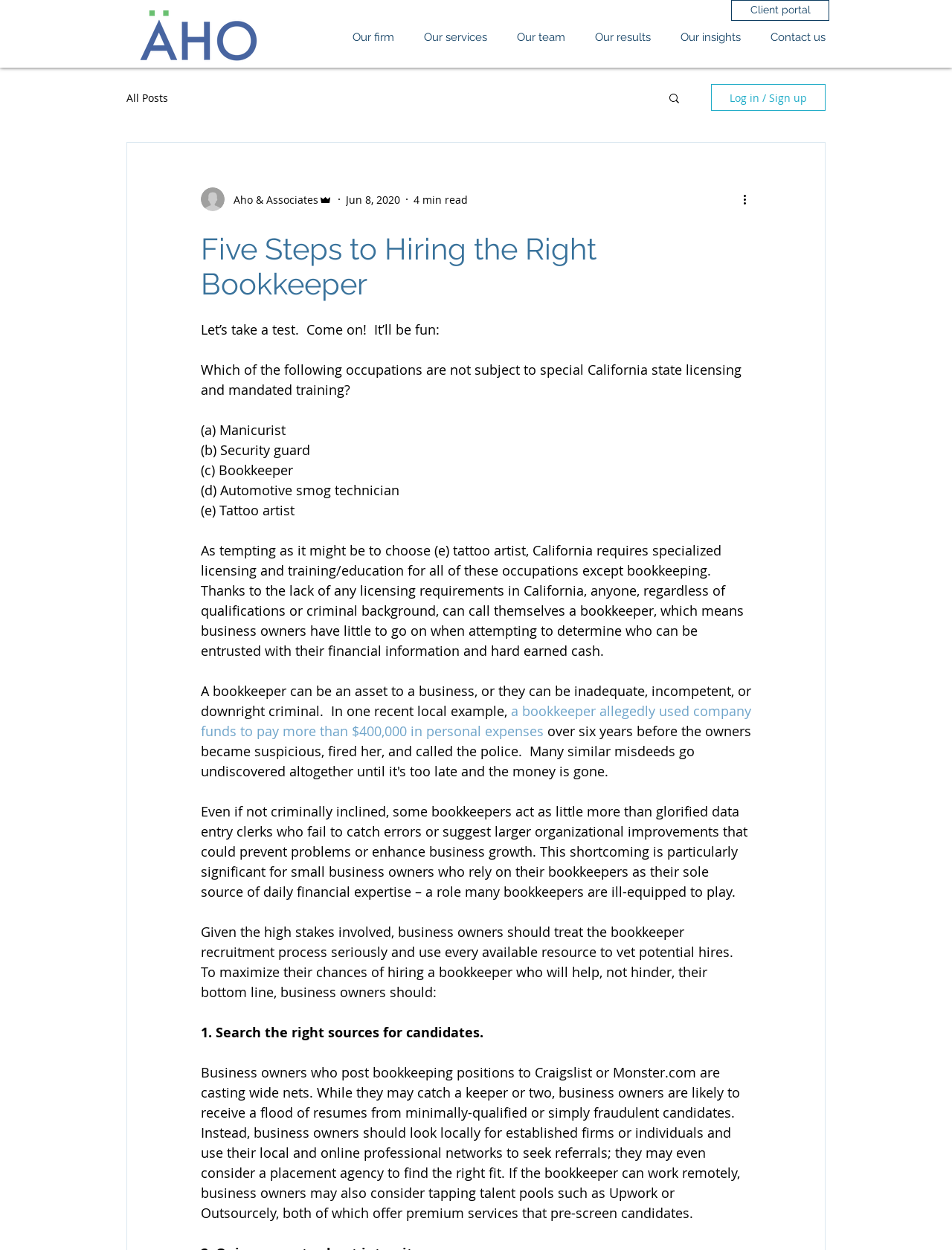How should business owners search for bookkeeper candidates?
Answer the question with a detailed and thorough explanation.

The article provides guidance on how business owners should search for bookkeeper candidates. Instead of posting job ads on general job boards, business owners should look locally for established firms or individuals and use their professional networks to seek referrals.